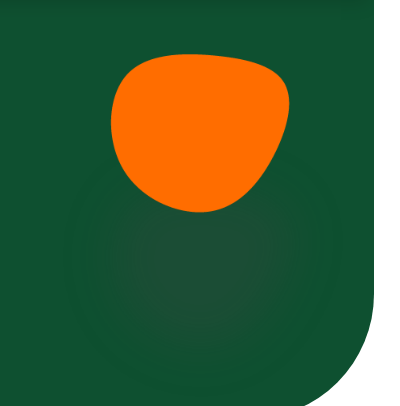Break down the image and provide a full description, noting any significant aspects.

The image features an abstract design with a bold, orange shape set against a rich green background. This graphical element adds a vibrant contrast, enhancing the overall aesthetic of the webpage. The lively orange shape is irregular and organic, suggesting a sense of creativity and innovation, which aligns well with the theme of a marketing agency. This visual reflects the agency's focus on delivering impactful and memorable branding solutions for home service businesses, as indicated by the surrounding text on the page. The design choice effectively embodies the agency’s commitment to breaking through the noise in the market and establishing a strong presence for their clients.